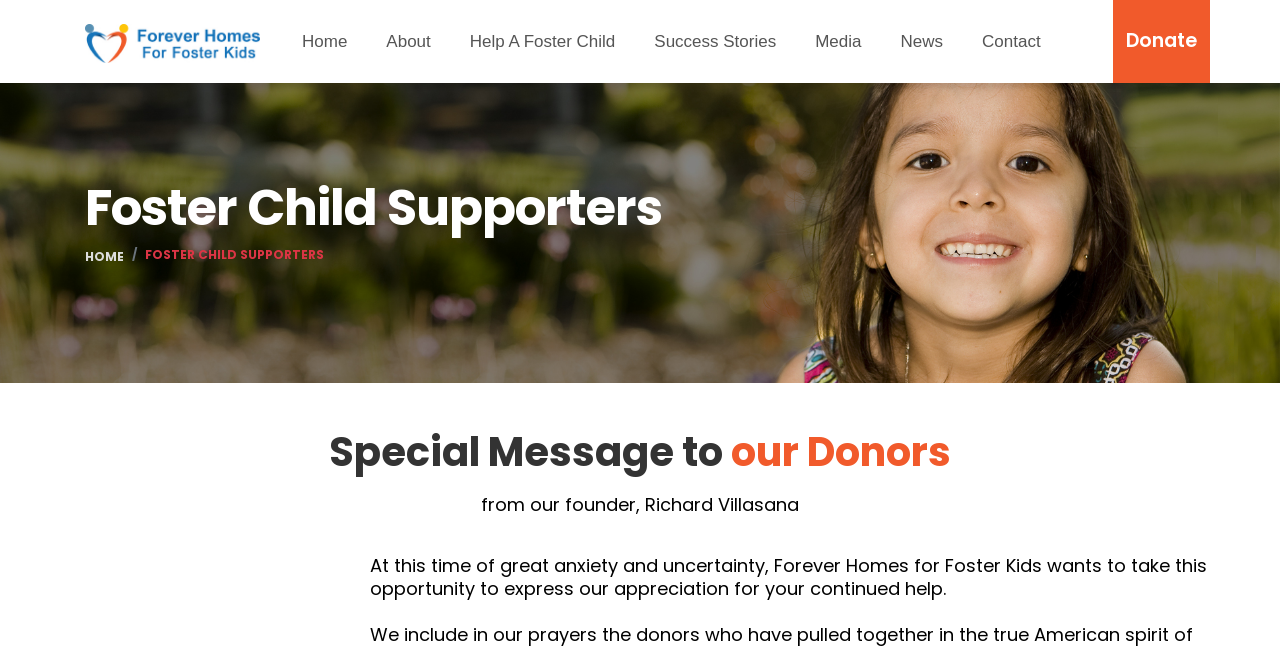Refer to the image and provide a thorough answer to this question:
What is the main topic of the webpage?

The main topic of the webpage can be inferred from the various elements on the page, including the title 'Forever Homes For Foster Kids', the heading 'Foster Child Supporters', and the link 'Help A Foster Child'. These elements suggest that the main topic of the webpage is supporting foster children.